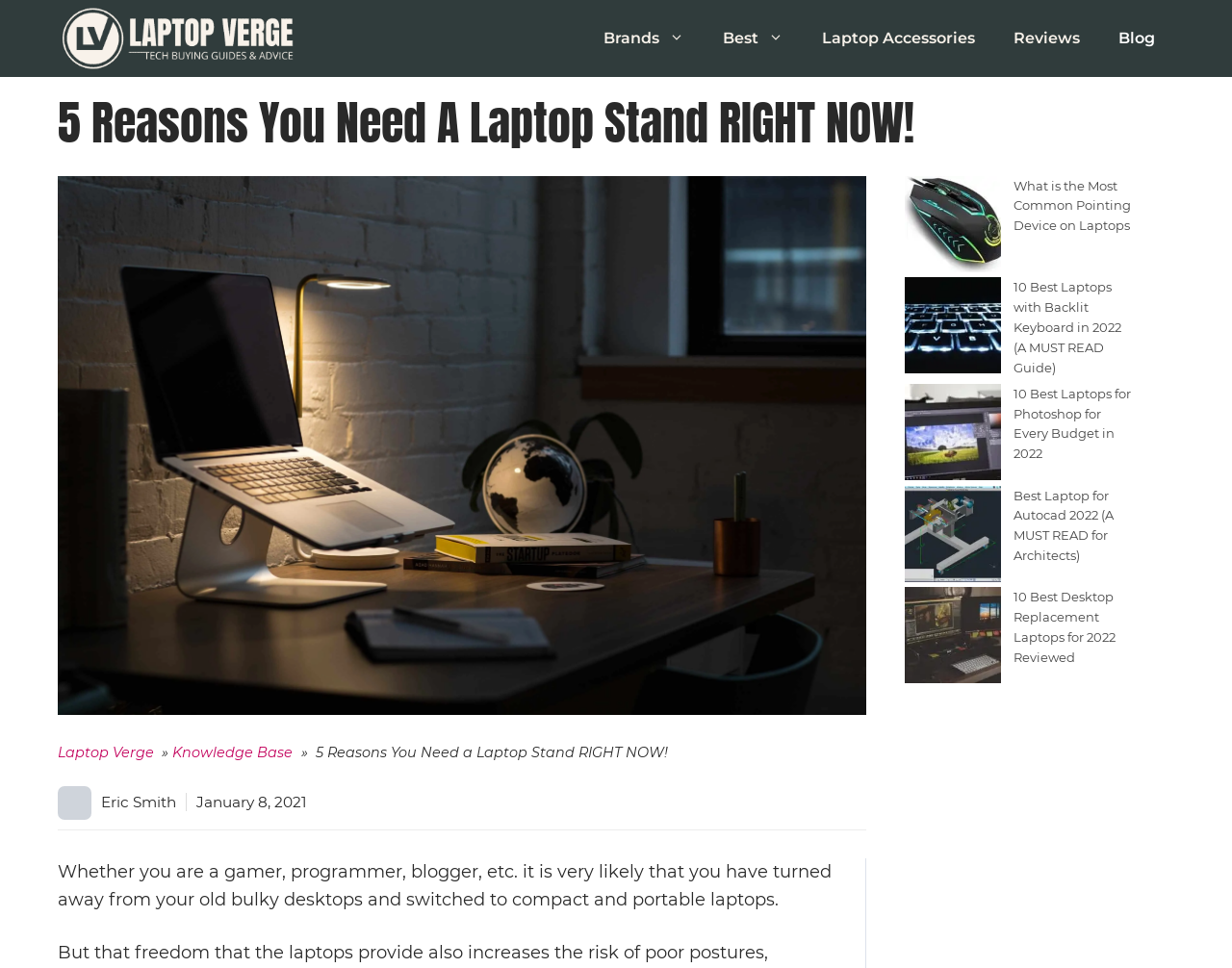Locate the UI element described by Eric Smith in the provided webpage screenshot. Return the bounding box coordinates in the format (top-left x, top-left y, bottom-right x, bottom-right y), ensuring all values are between 0 and 1.

[0.082, 0.819, 0.143, 0.838]